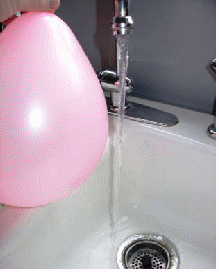Respond with a single word or phrase:
What is the phenomenon illustrated in the image?

Static electricity